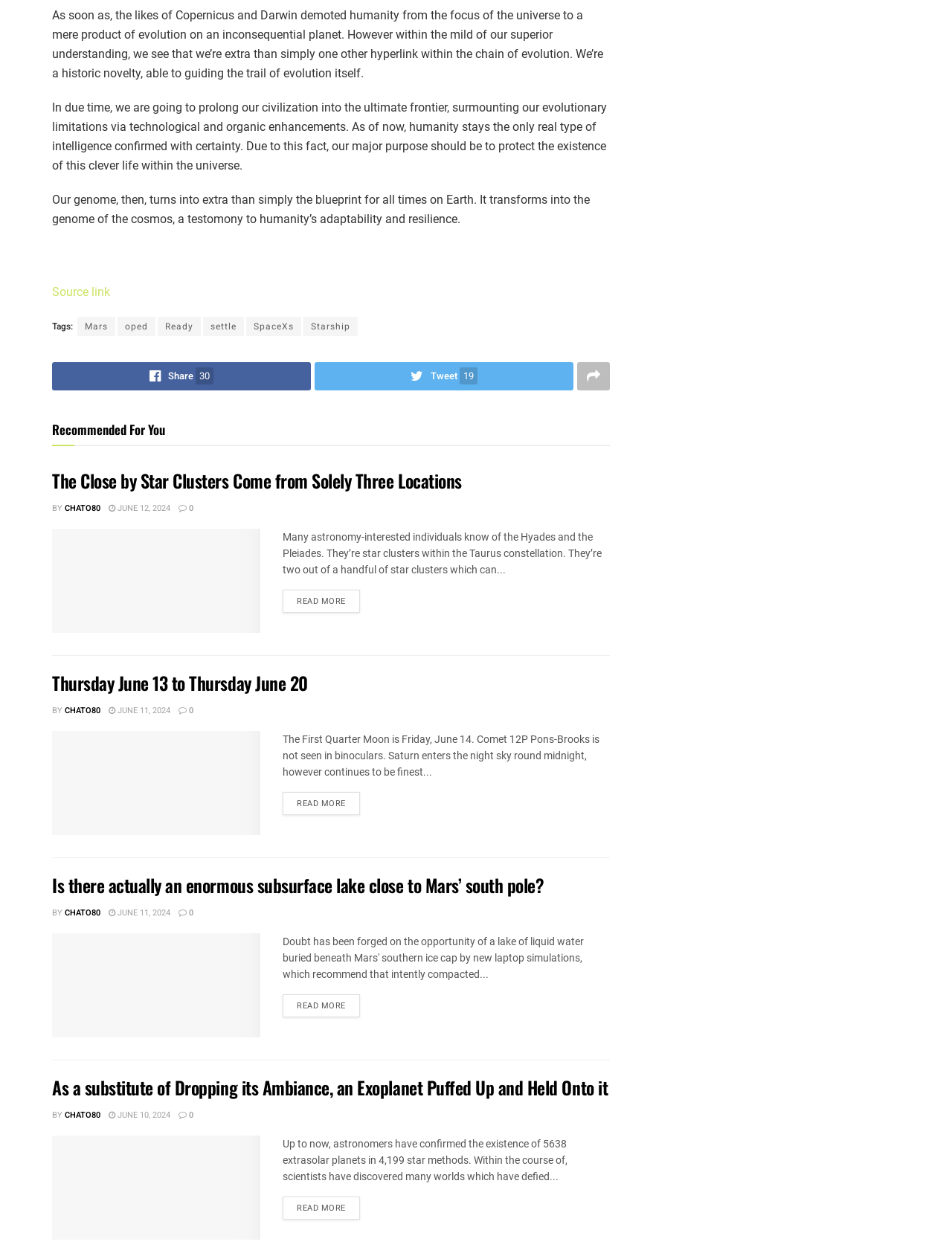Utilize the details in the image to thoroughly answer the following question: What is the format of the articles on this webpage?

The articles on this webpage appear to be presented in a format that includes text, headings, and images, with links to additional information or sources, suggesting a standard format for presenting news and articles on the webpage.